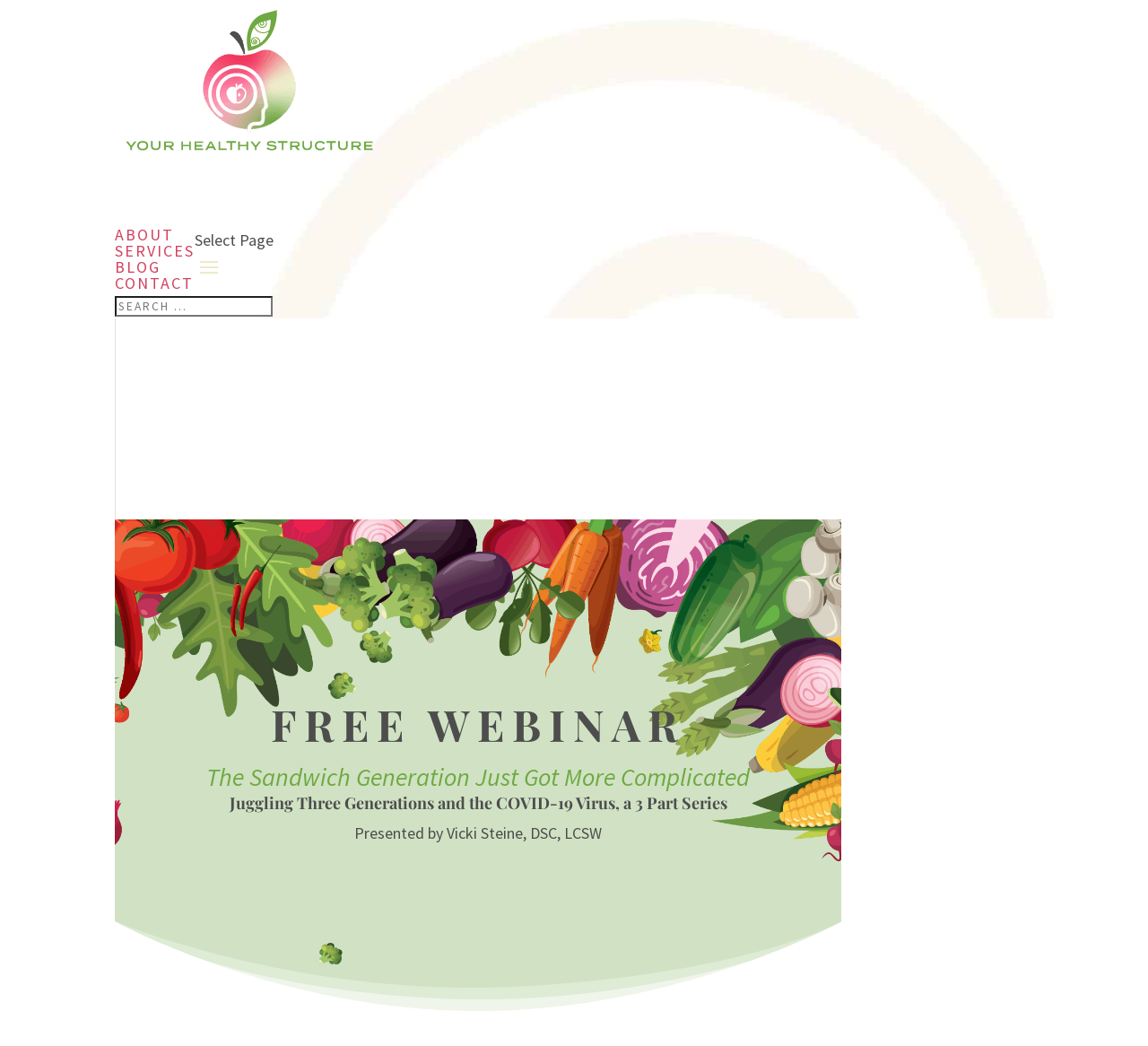Respond to the question with just a single word or phrase: 
What is the search bar for?

Searching the website